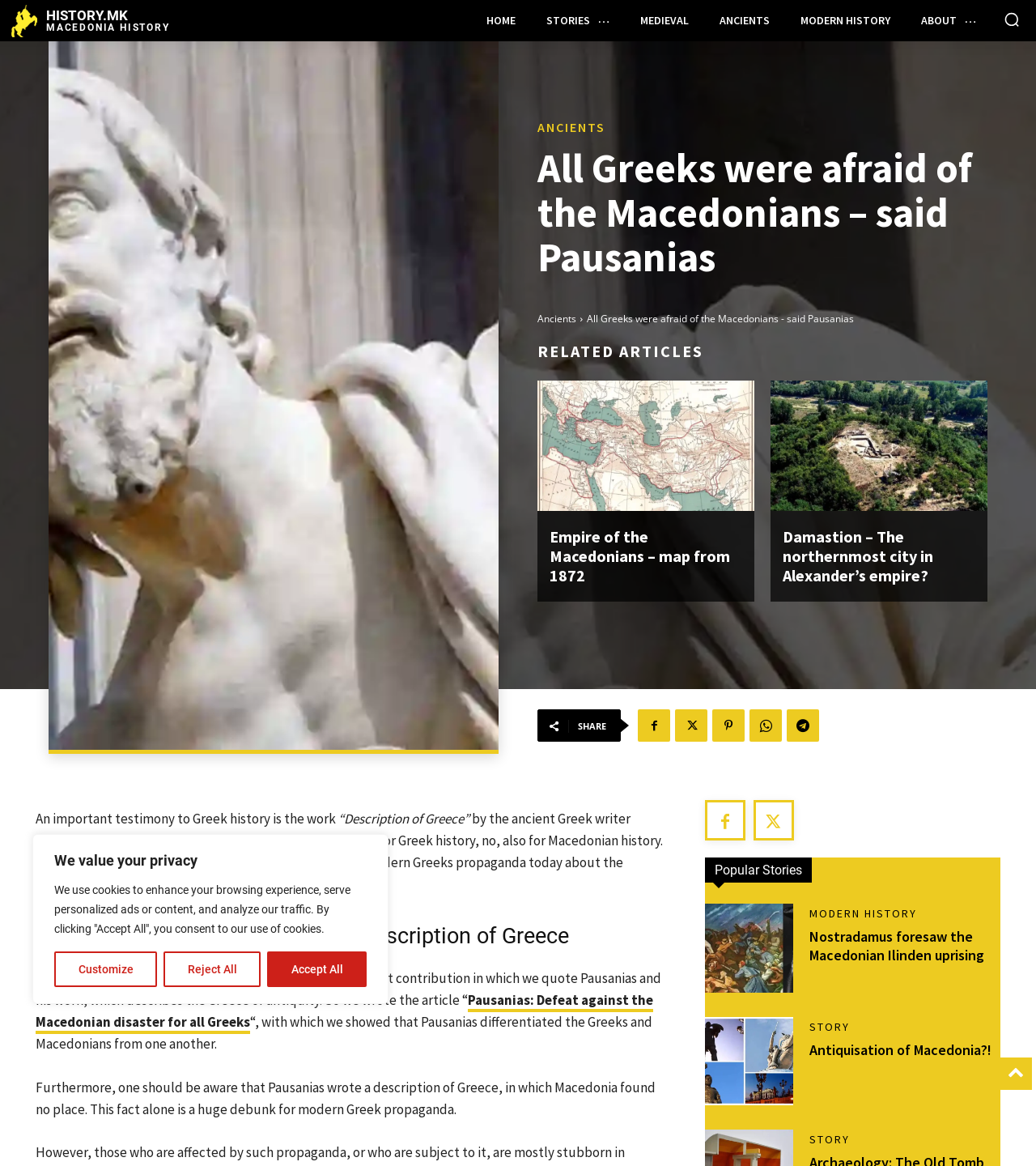Locate the bounding box coordinates of the element to click to perform the following action: 'Read the article 'Empire of the Macedonians – map from 1872''. The coordinates should be given as four float values between 0 and 1, in the form of [left, top, right, bottom].

[0.519, 0.327, 0.728, 0.438]